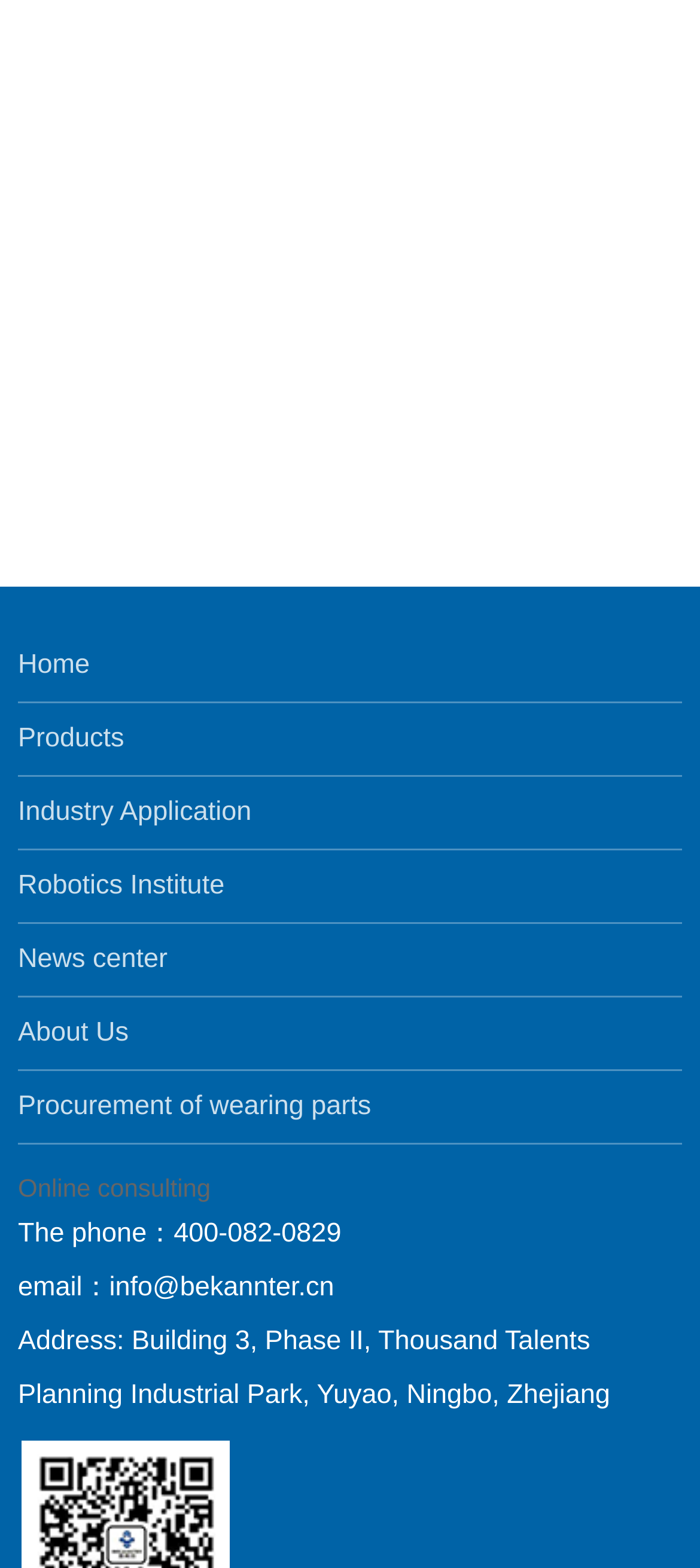Provide your answer in a single word or phrase: 
What is the phone number?

400-082-0829